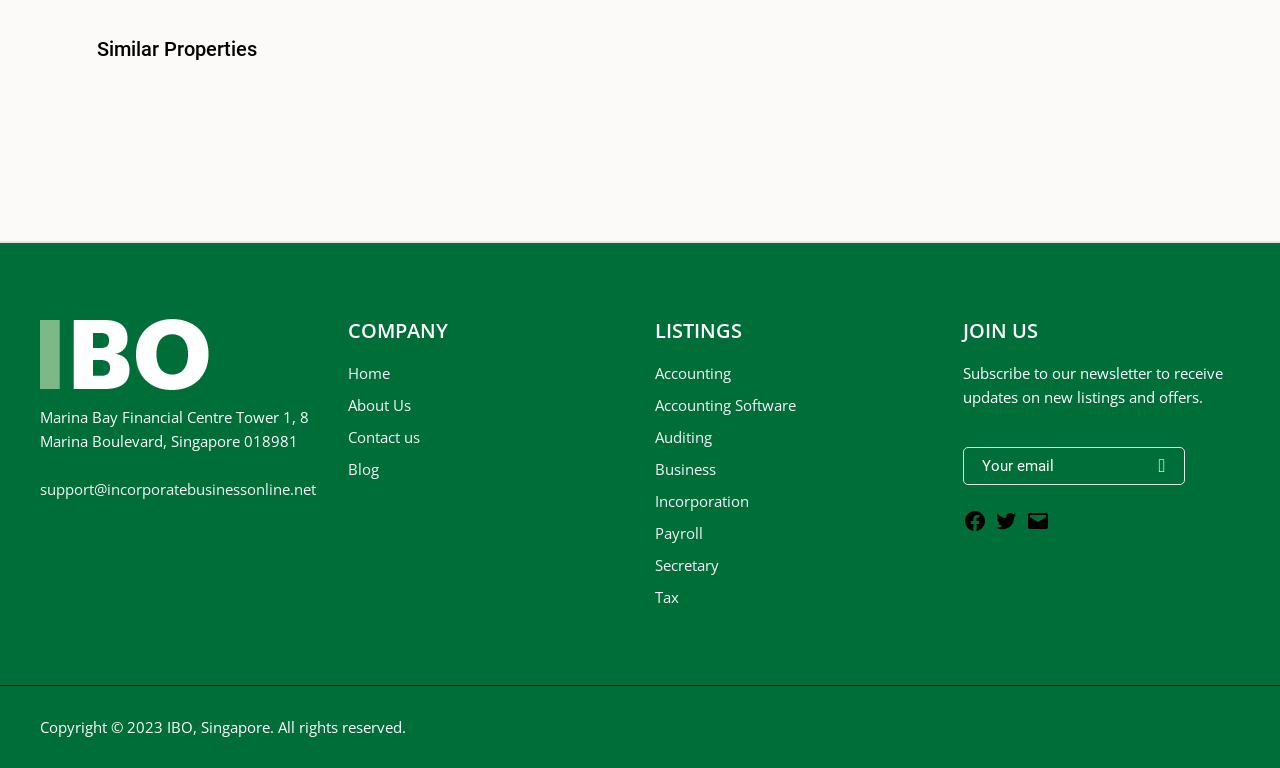Using the format (top-left x, top-left y, bottom-right x, bottom-right y), provide the bounding box coordinates for the described UI element. All values should be floating point numbers between 0 and 1: name="your-email" placeholder="Your email"

[0.752, 0.582, 0.925, 0.631]